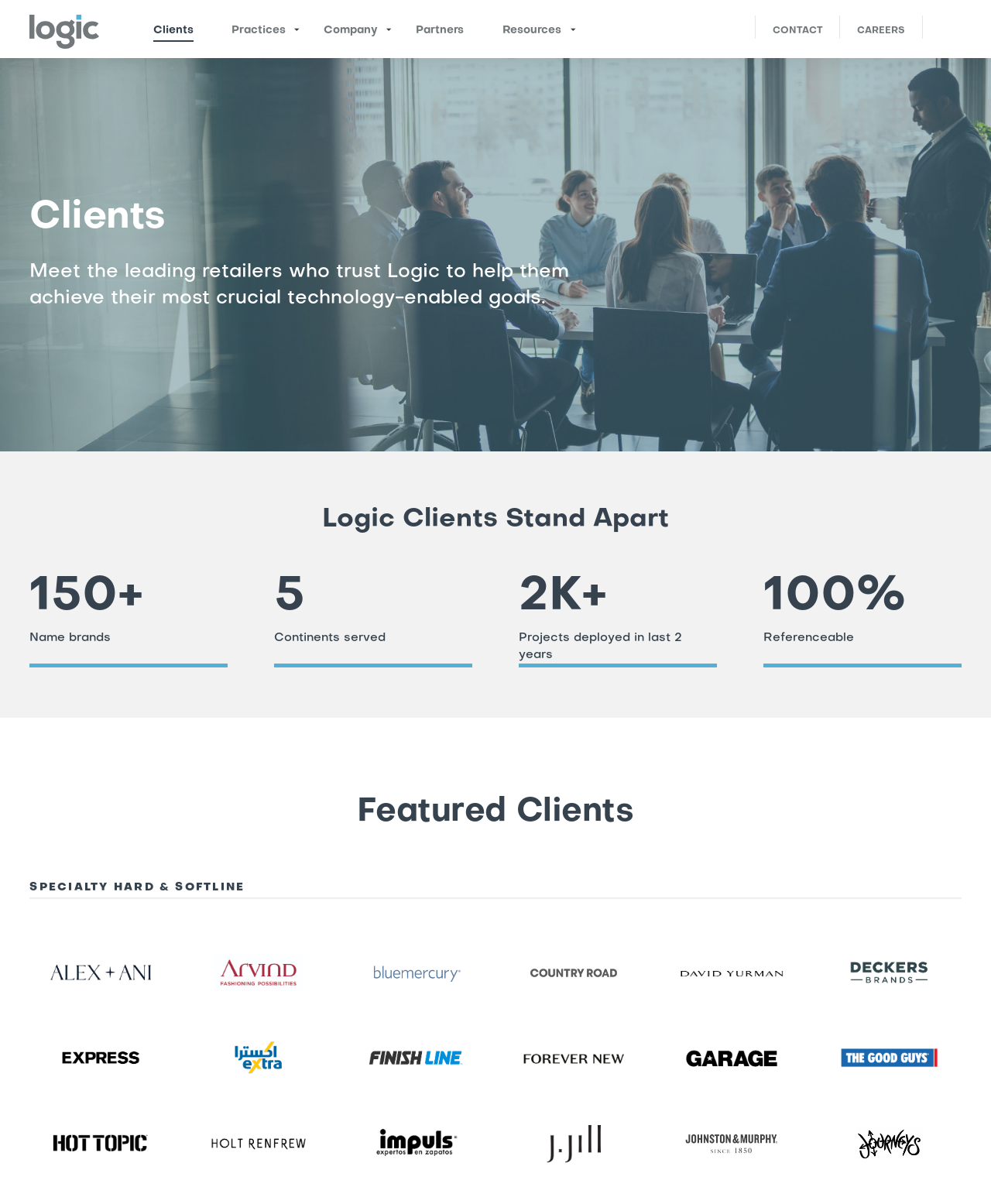Please determine the bounding box coordinates of the clickable area required to carry out the following instruction: "Click on the 'CAREERS' link". The coordinates must be four float numbers between 0 and 1, represented as [left, top, right, bottom].

[0.856, 0.013, 0.922, 0.039]